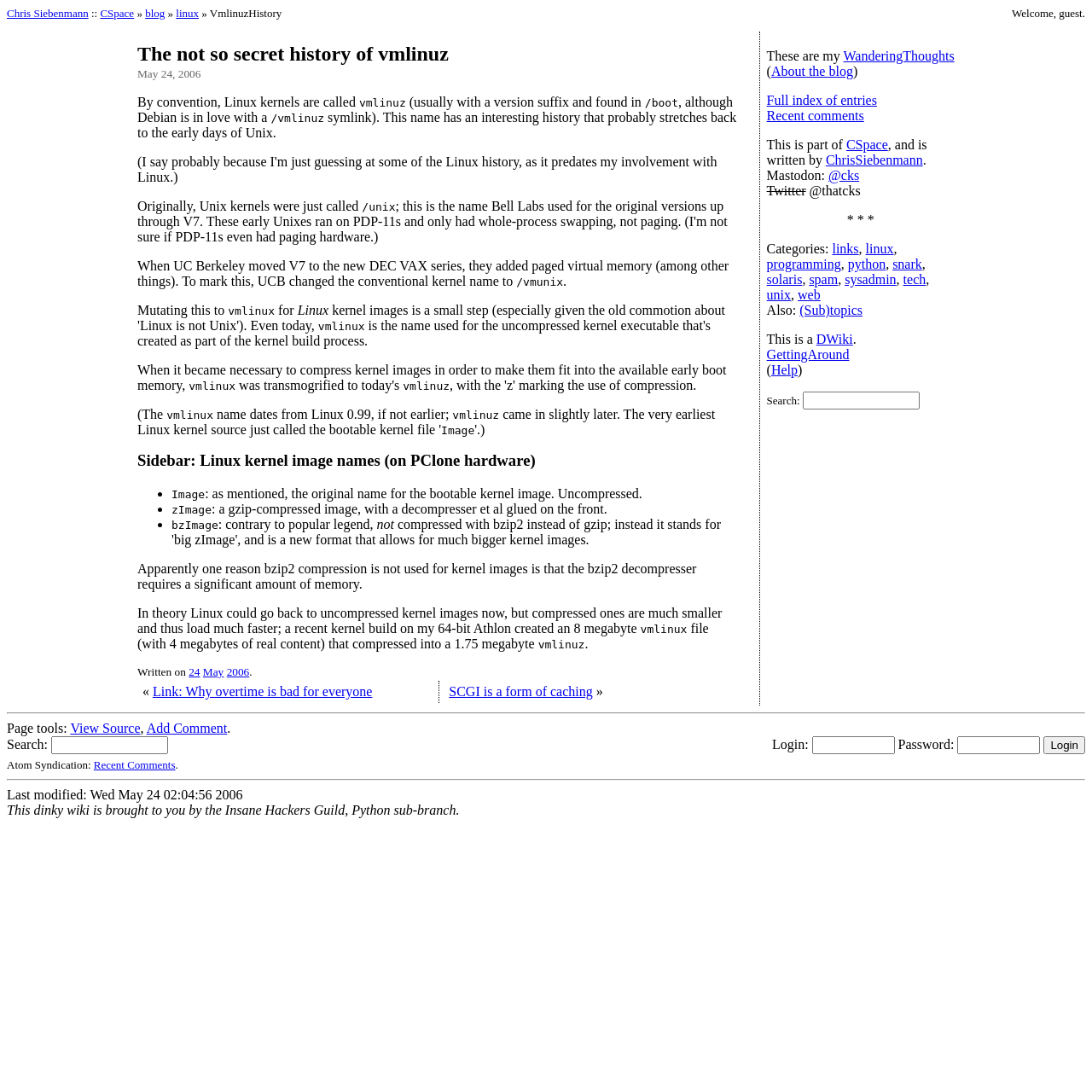What is the date of the blog post?
Give a detailed response to the question by analyzing the screenshot.

The date of the blog post can be found in the text 'Written on May 24, 2006' at the bottom of the webpage.